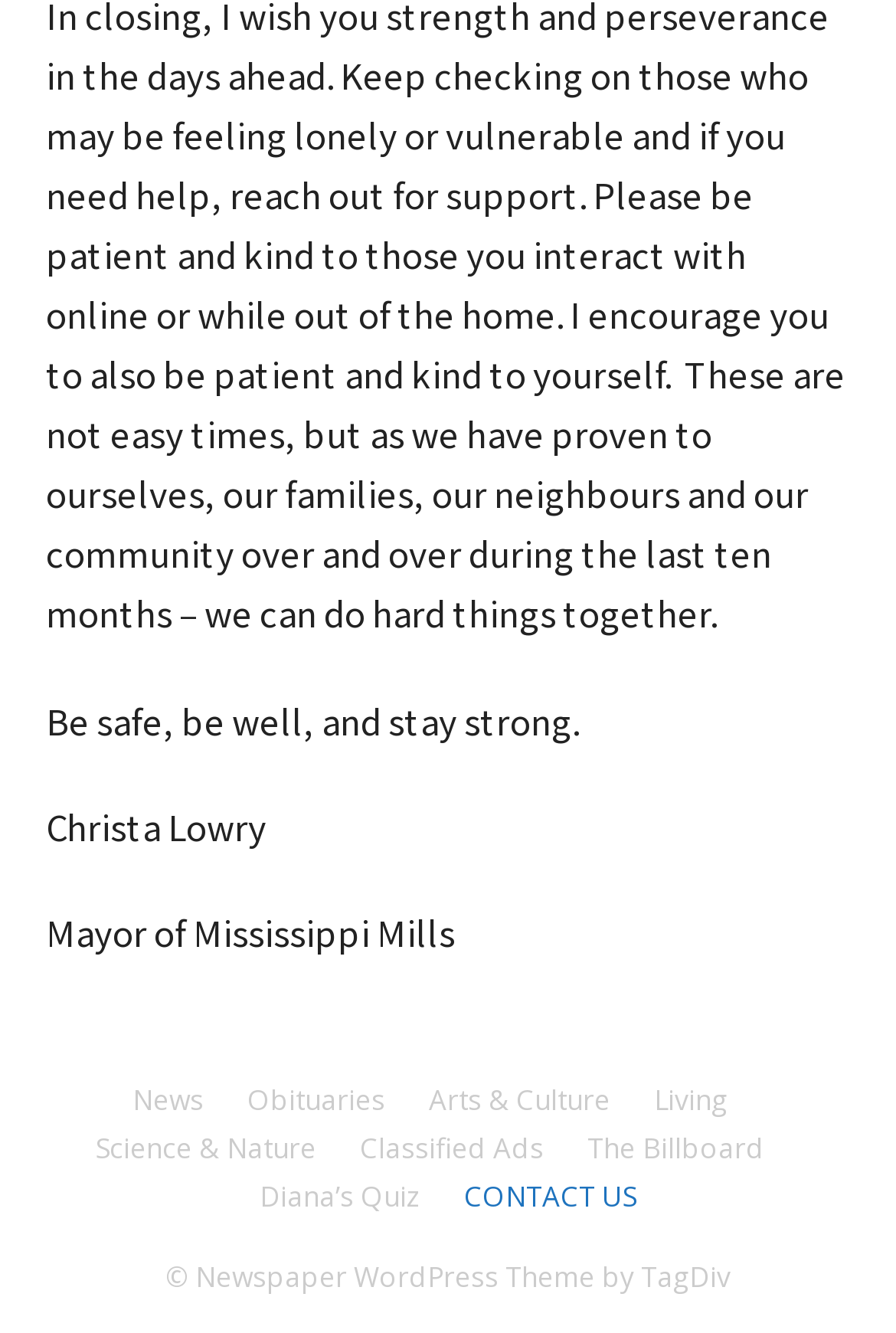Determine the bounding box for the HTML element described here: "Classified Ads". The coordinates should be given as [left, top, right, bottom] with each number being a float between 0 and 1.

[0.401, 0.846, 0.606, 0.877]